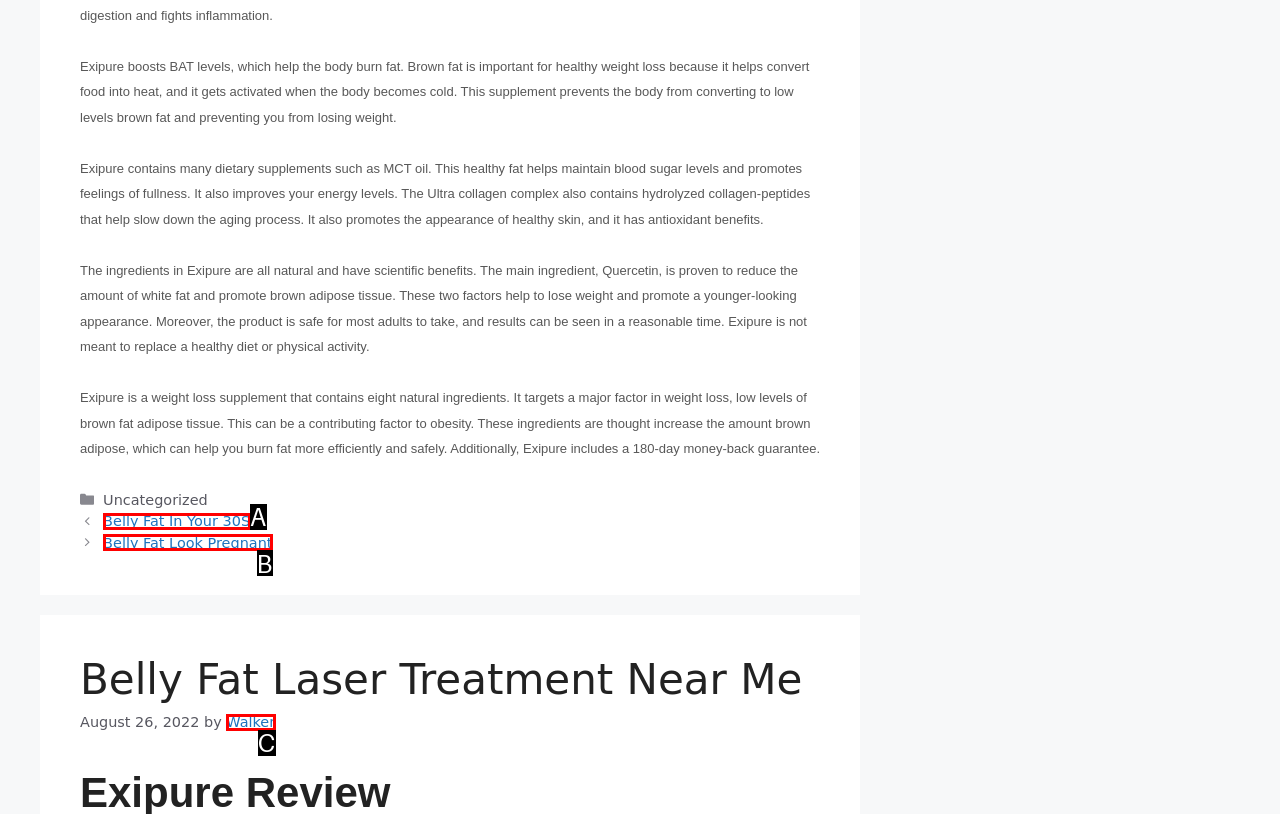Select the correct option based on the description: Belly Fat Look Pregnant
Answer directly with the option’s letter.

B